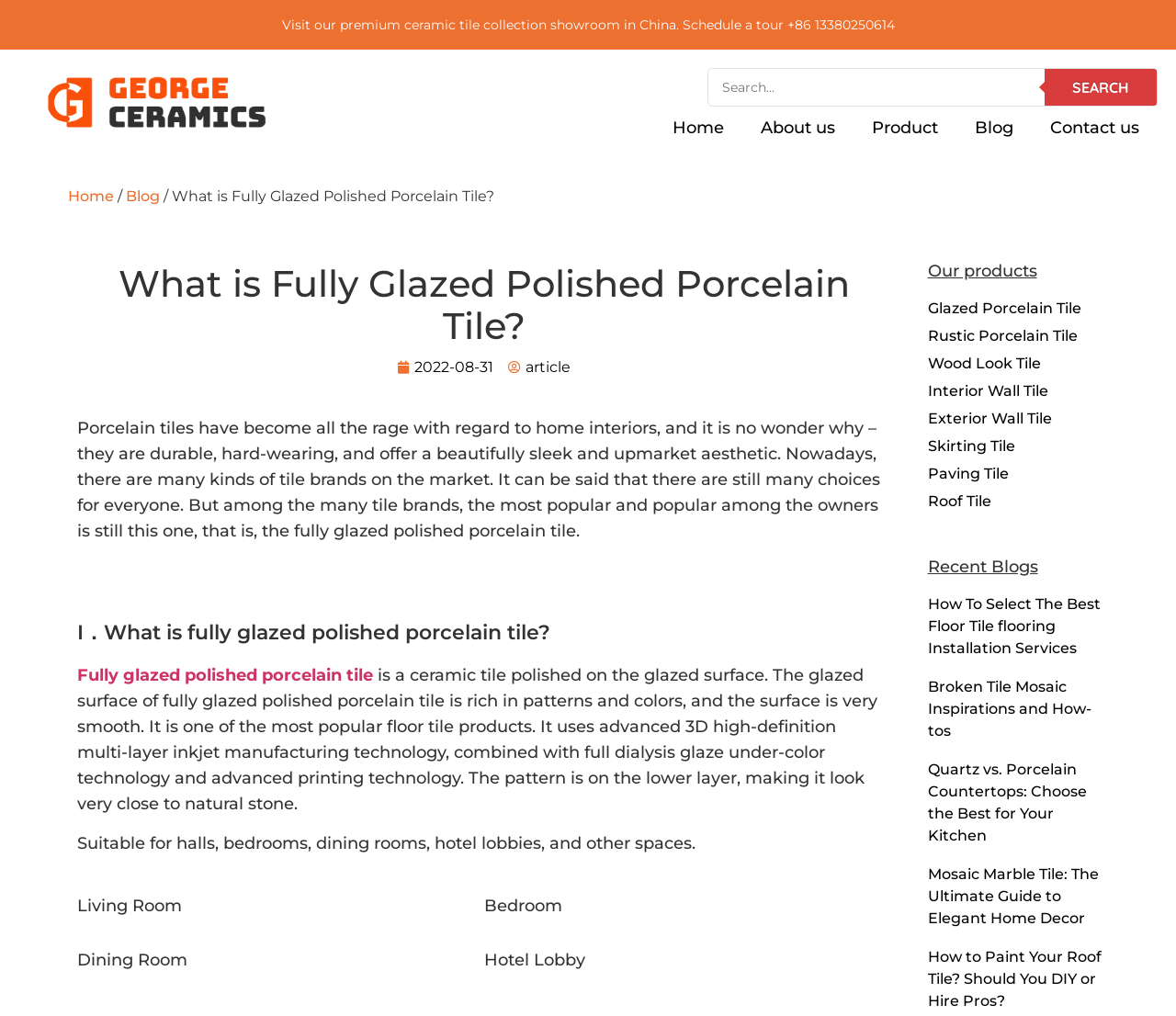What is the company name associated with this webpage?
Please provide a single word or phrase answer based on the image.

George Ceramic